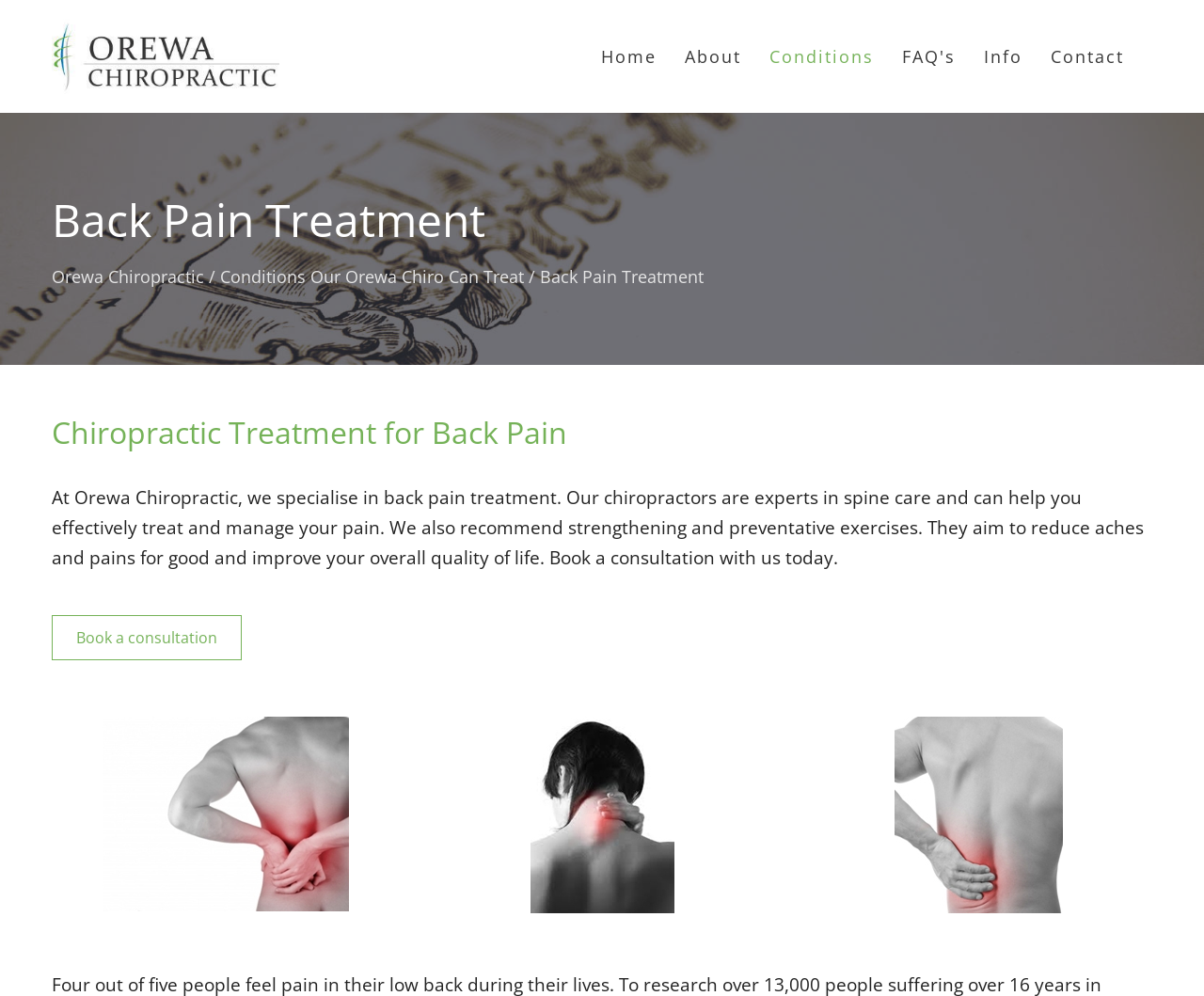What is the purpose of the recommended exercises?
Please provide an in-depth and detailed response to the question.

According to the webpage, the recommended exercises aim to reduce aches and pains for good and improve the overall quality of life, as mentioned in the text 'They aim to reduce aches and pains for good and improve your overall quality of life'.